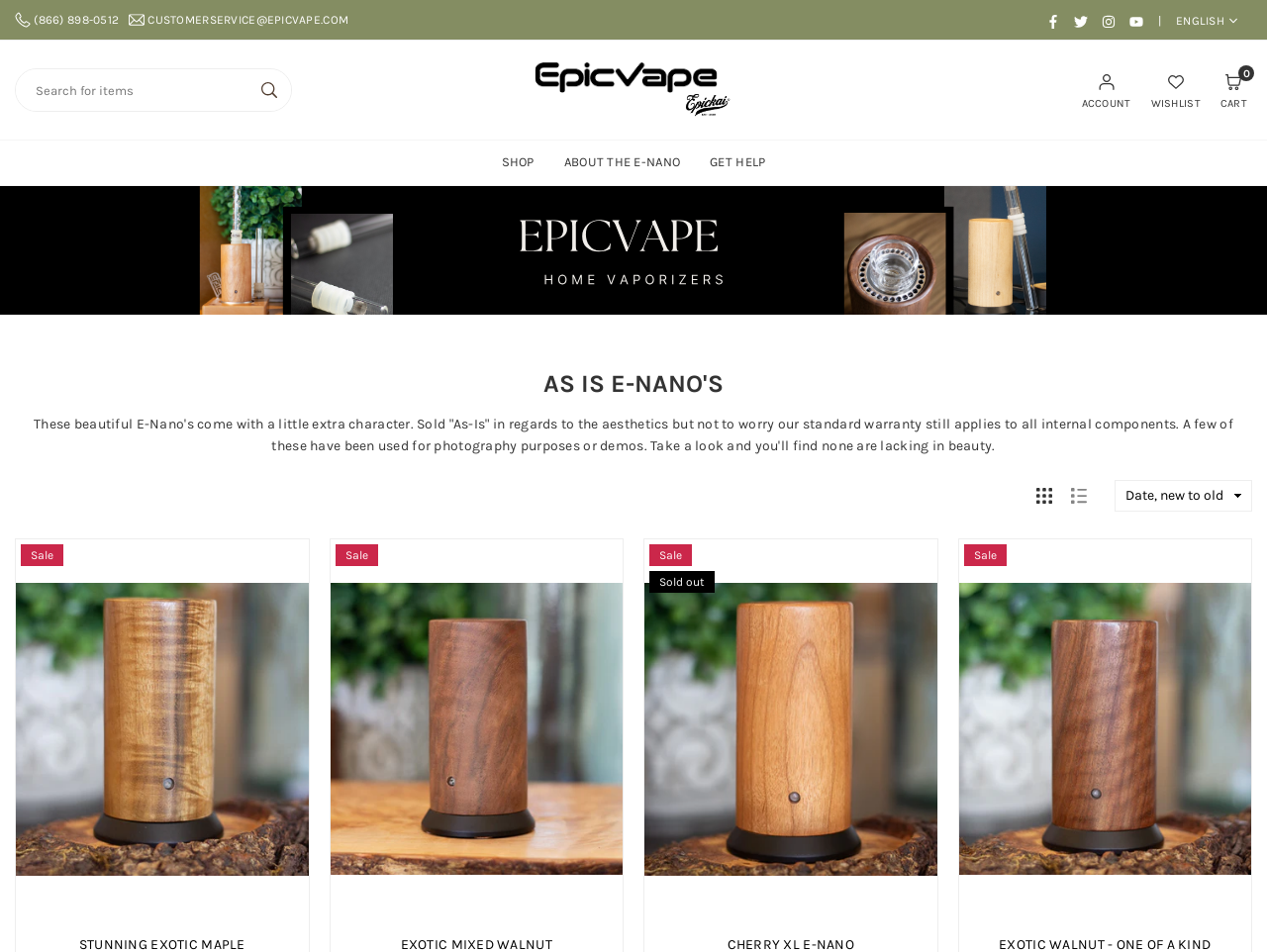Please provide a short answer using a single word or phrase for the question:
How many E-Nano vaporizer options are displayed?

4